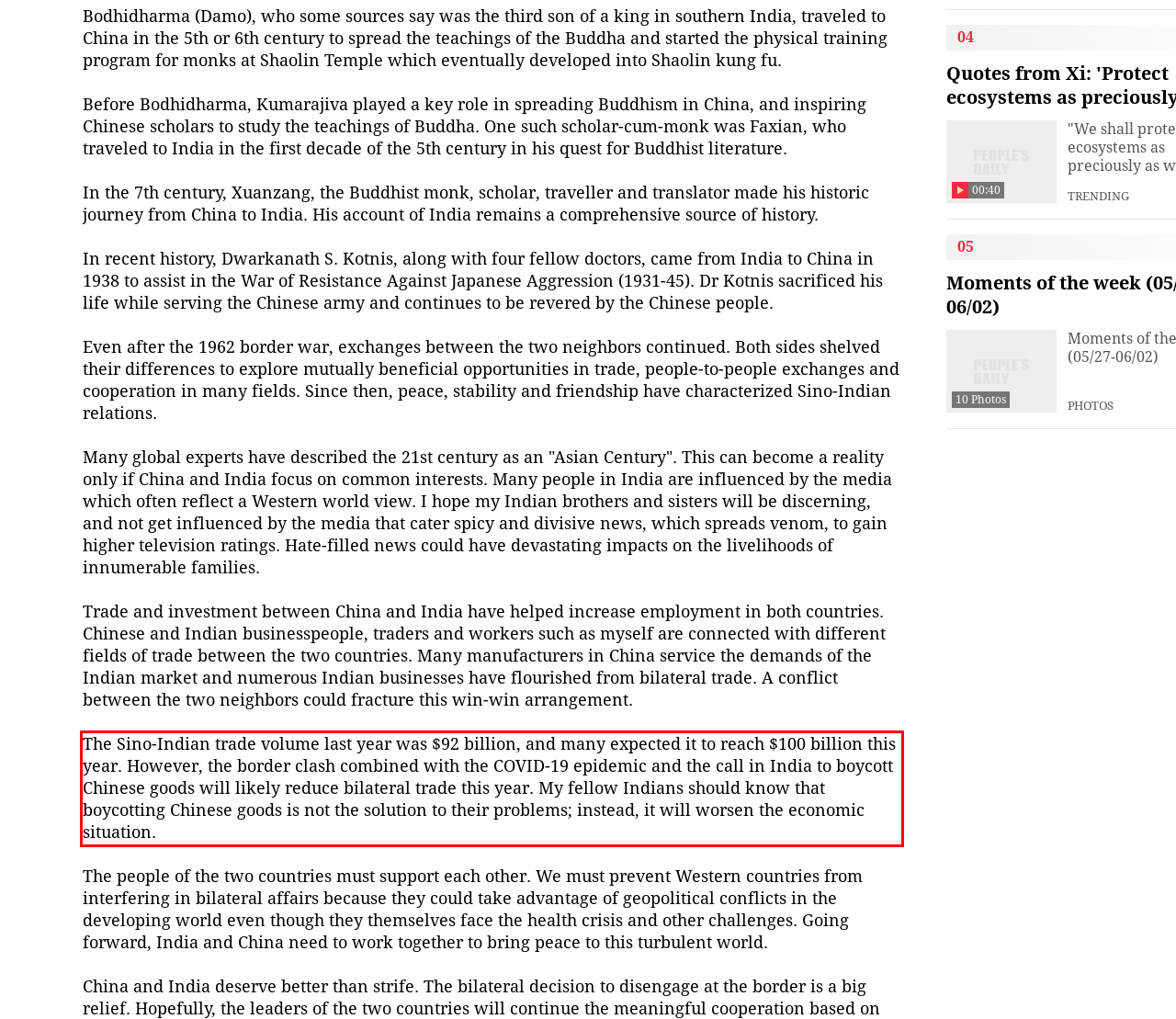The screenshot provided shows a webpage with a red bounding box. Apply OCR to the text within this red bounding box and provide the extracted content.

The Sino-Indian trade volume last year was $92 billion, and many expected it to reach $100 billion this year. However, the border clash combined with the COVID-19 epidemic and the call in India to boycott Chinese goods will likely reduce bilateral trade this year. My fellow Indians should know that boycotting Chinese goods is not the solution to their problems; instead, it will worsen the economic situation.